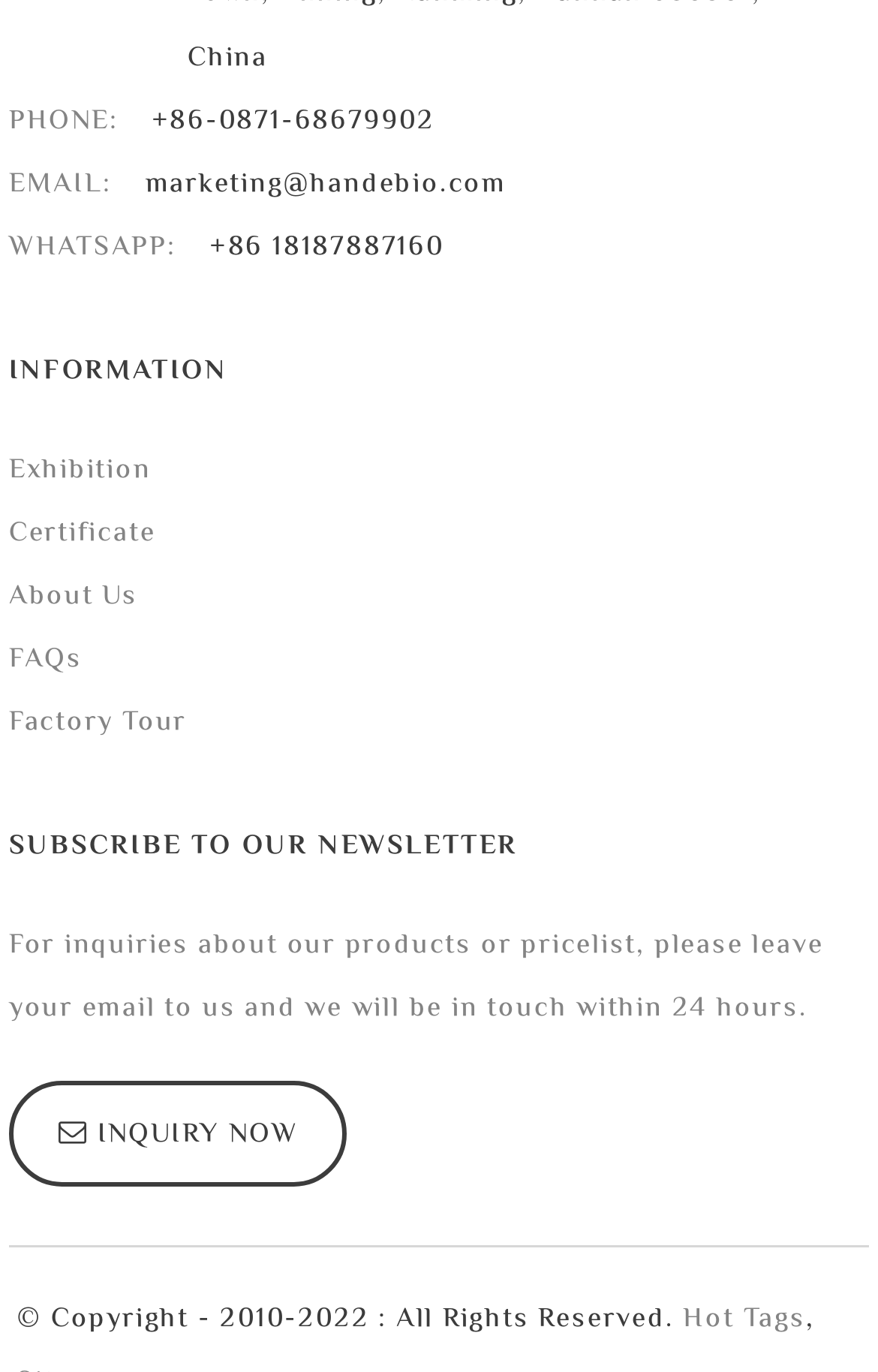Determine the bounding box coordinates of the clickable element to achieve the following action: 'Inquire about products or pricelist'. Provide the coordinates as four float values between 0 and 1, formatted as [left, top, right, bottom].

[0.111, 0.813, 0.34, 0.84]